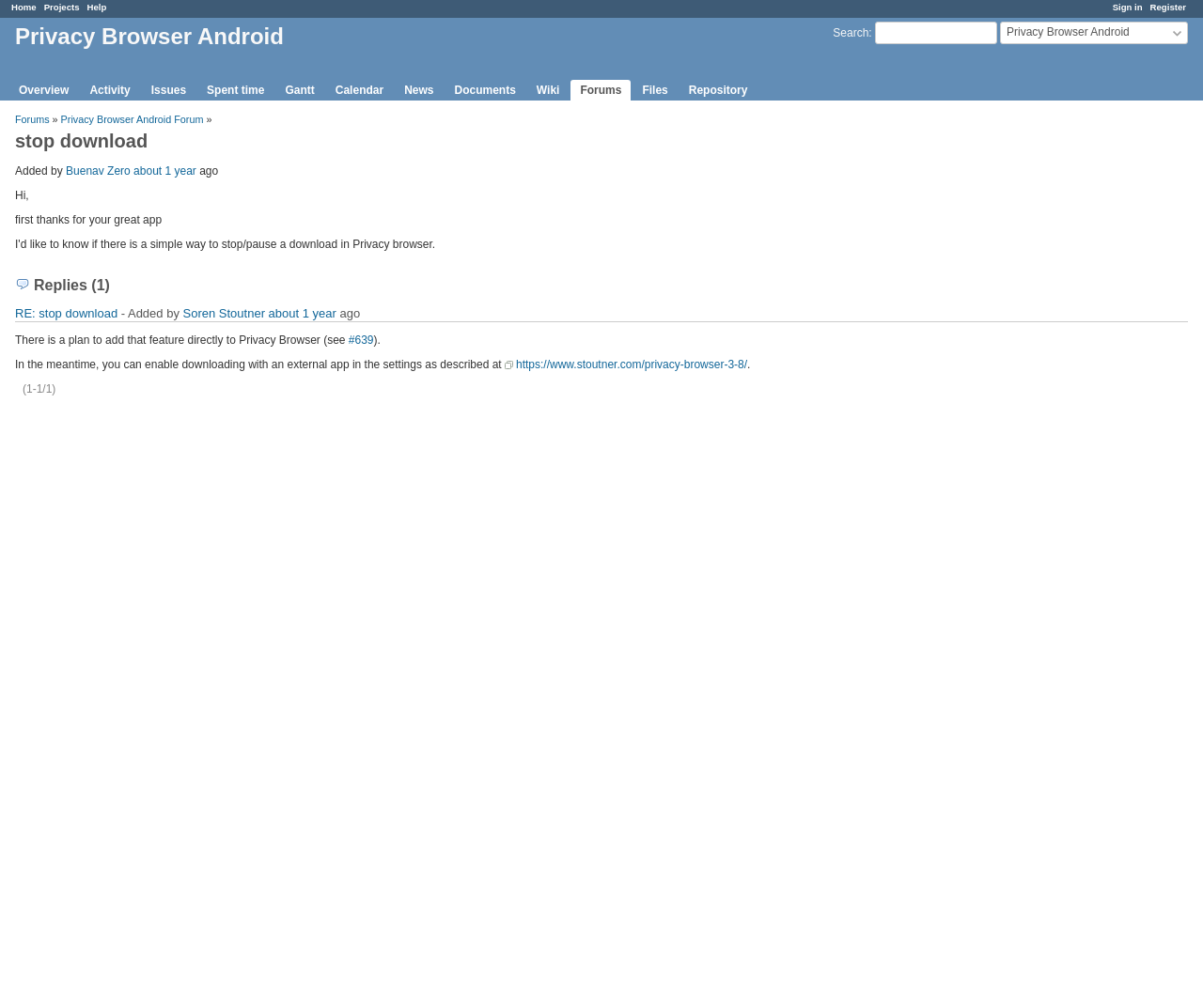Provide the bounding box coordinates of the UI element this sentence describes: "parent_node: Search: name="q"".

[0.727, 0.022, 0.829, 0.044]